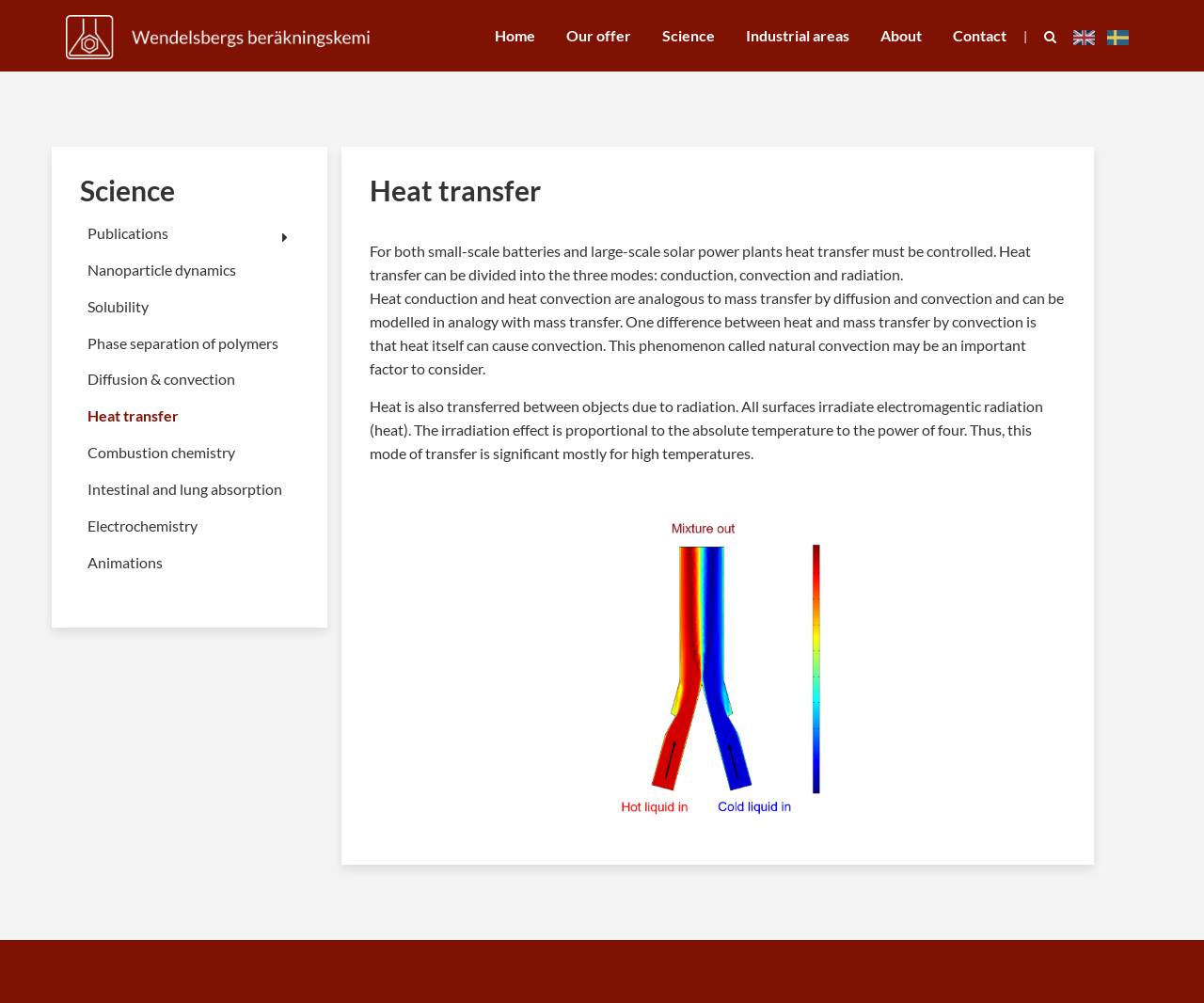Please provide a brief answer to the question using only one word or phrase: 
What is the first link on the top navigation bar?

Home